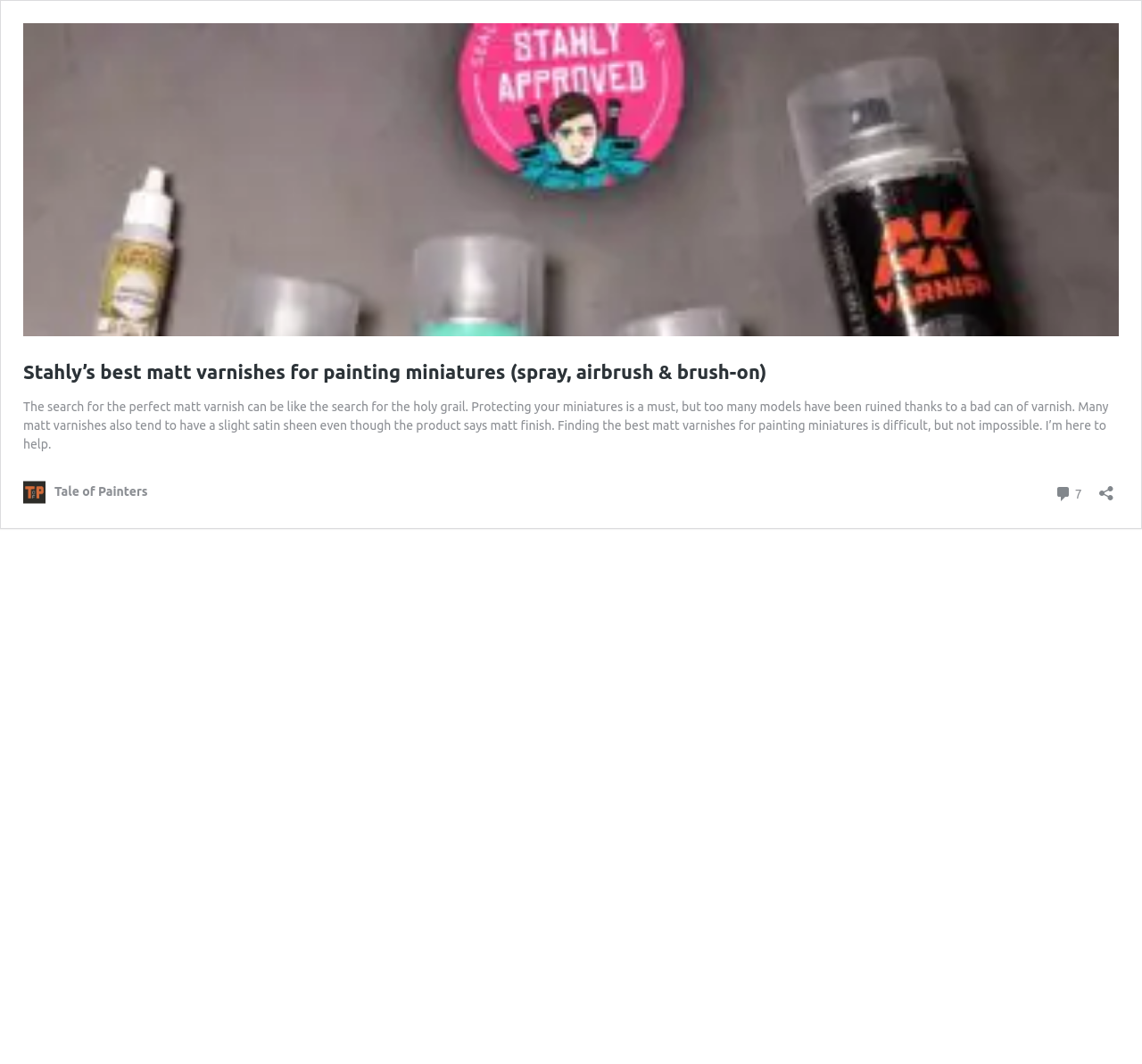Reply to the question with a single word or phrase:
What is the purpose of the search?

Finding perfect matt varnish